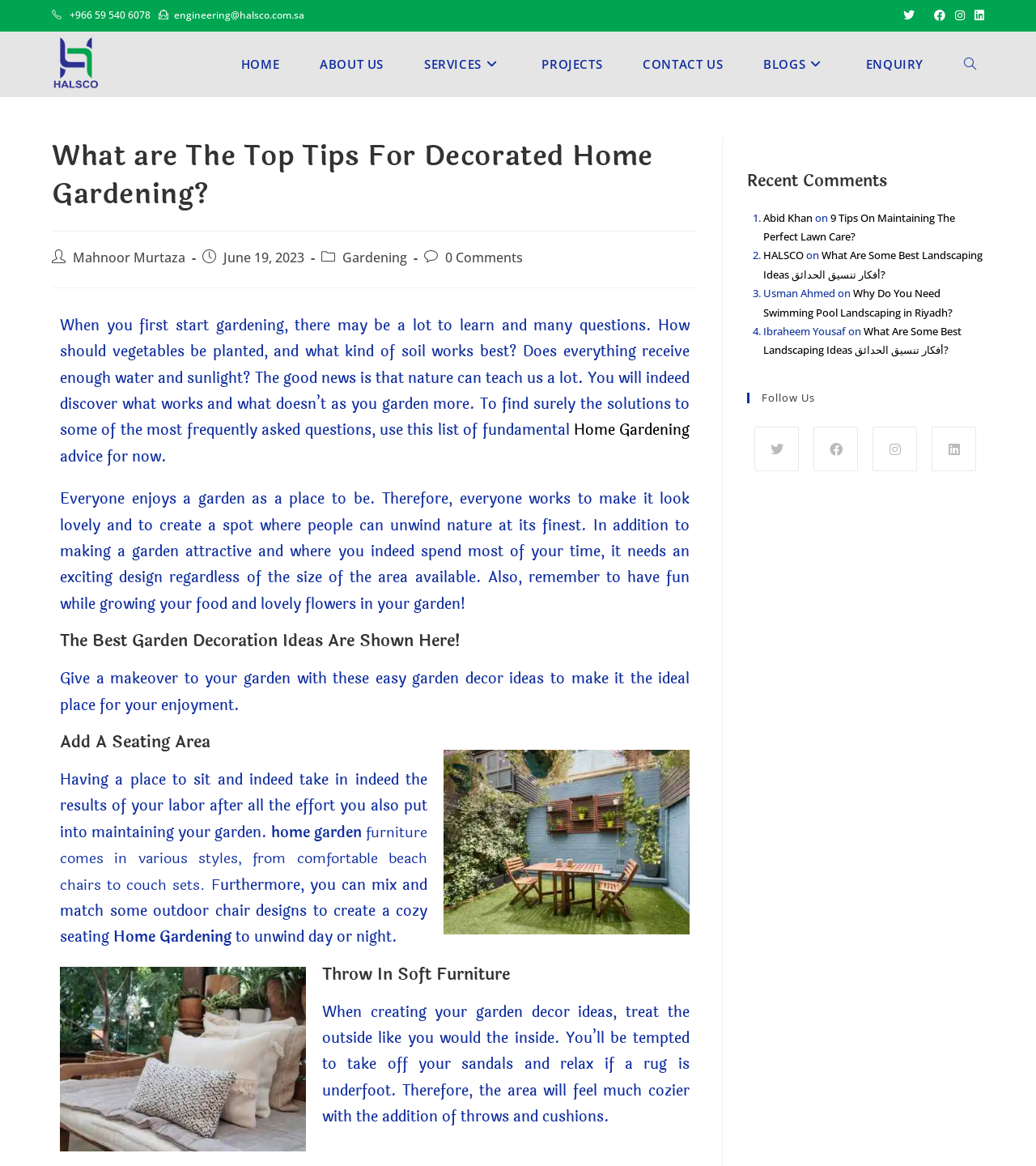Please find the top heading of the webpage and generate its text.

What are The Top Tips For Decorated Home Gardening?